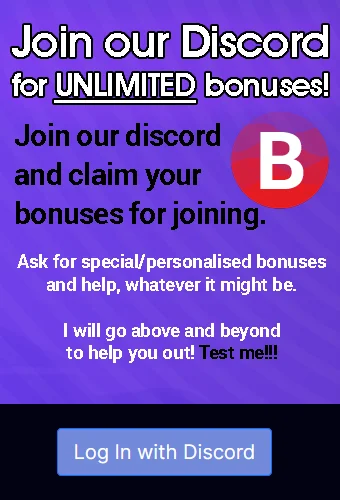Respond with a single word or phrase for the following question: 
What is the purpose of the button at the bottom?

To log in with Discord